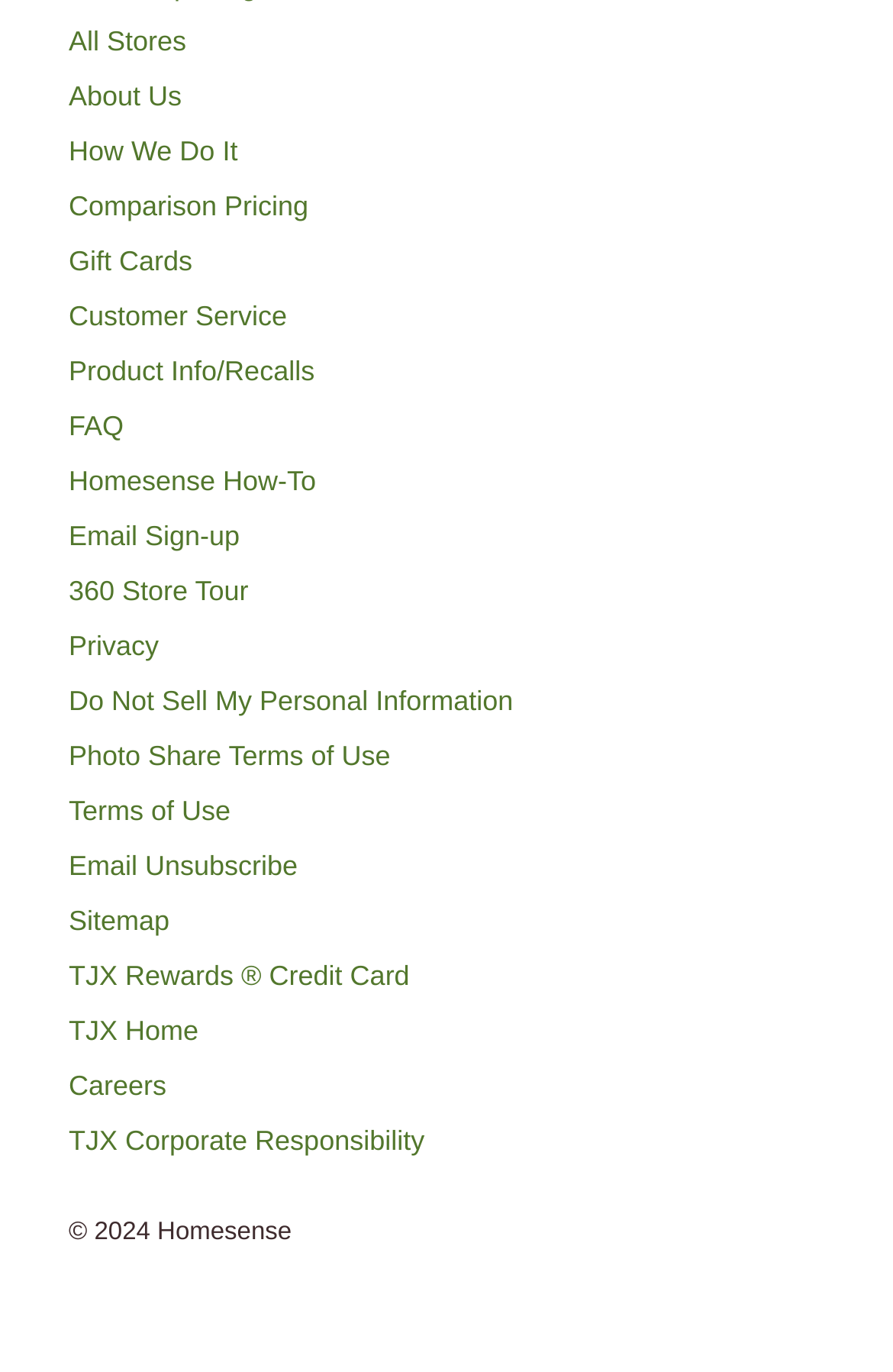Could you specify the bounding box coordinates for the clickable section to complete the following instruction: "View all stores"?

[0.077, 0.019, 0.209, 0.042]